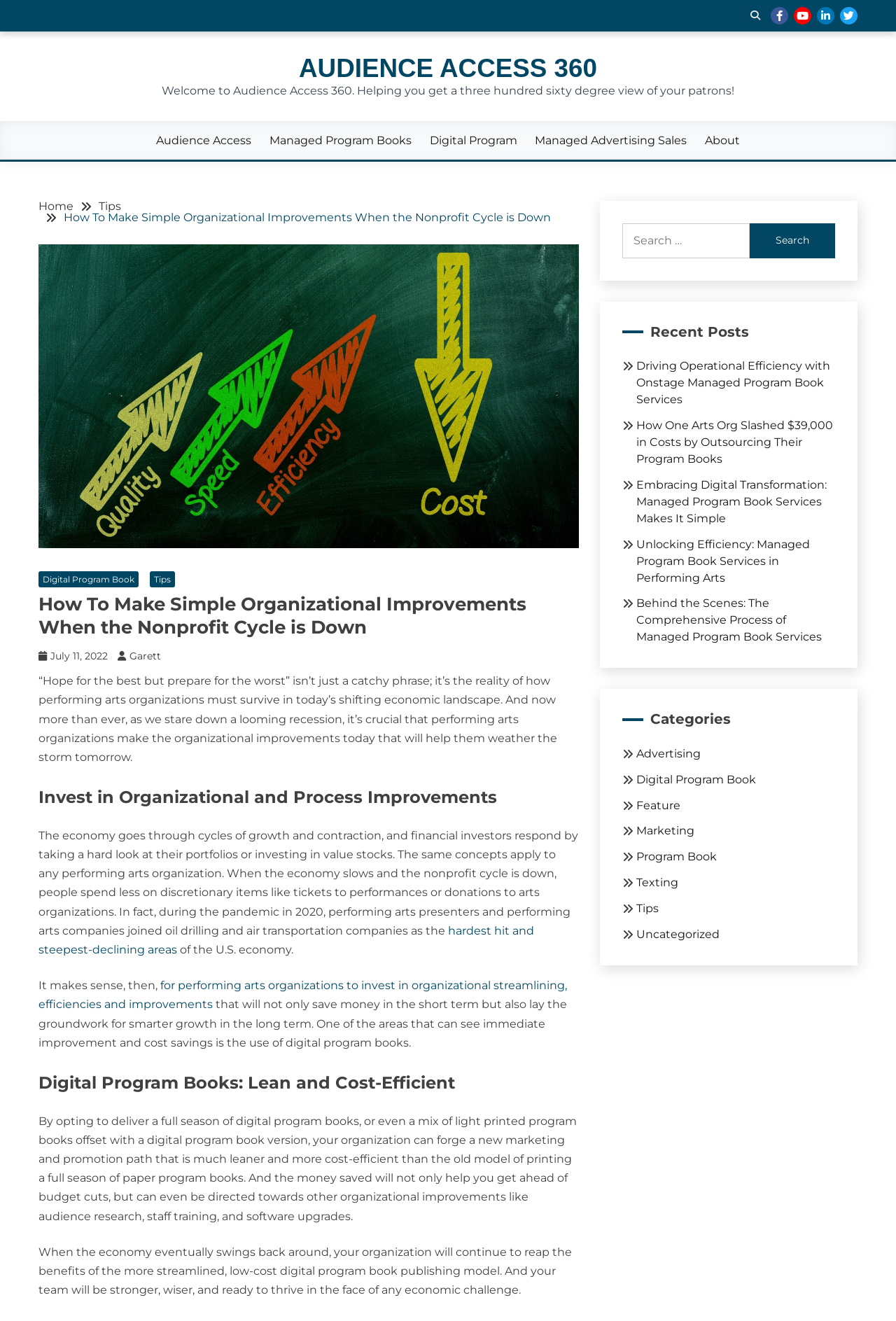Determine the bounding box coordinates of the clickable region to execute the instruction: "Go to Facebook page". The coordinates should be four float numbers between 0 and 1, denoted as [left, top, right, bottom].

[0.86, 0.005, 0.88, 0.019]